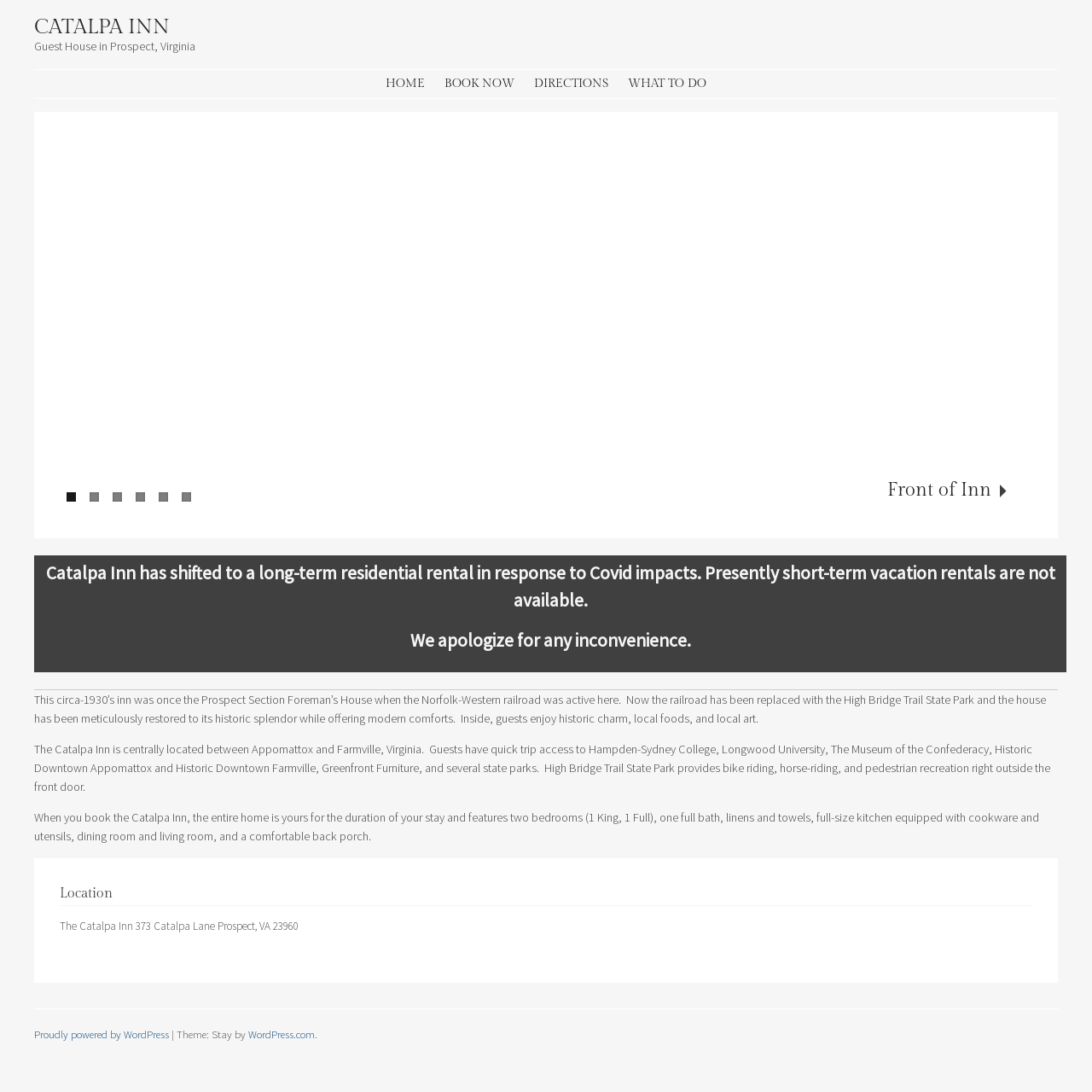Locate the bounding box coordinates of the element you need to click to accomplish the task described by this instruction: "Click on 'Pros and Cons:'".

None